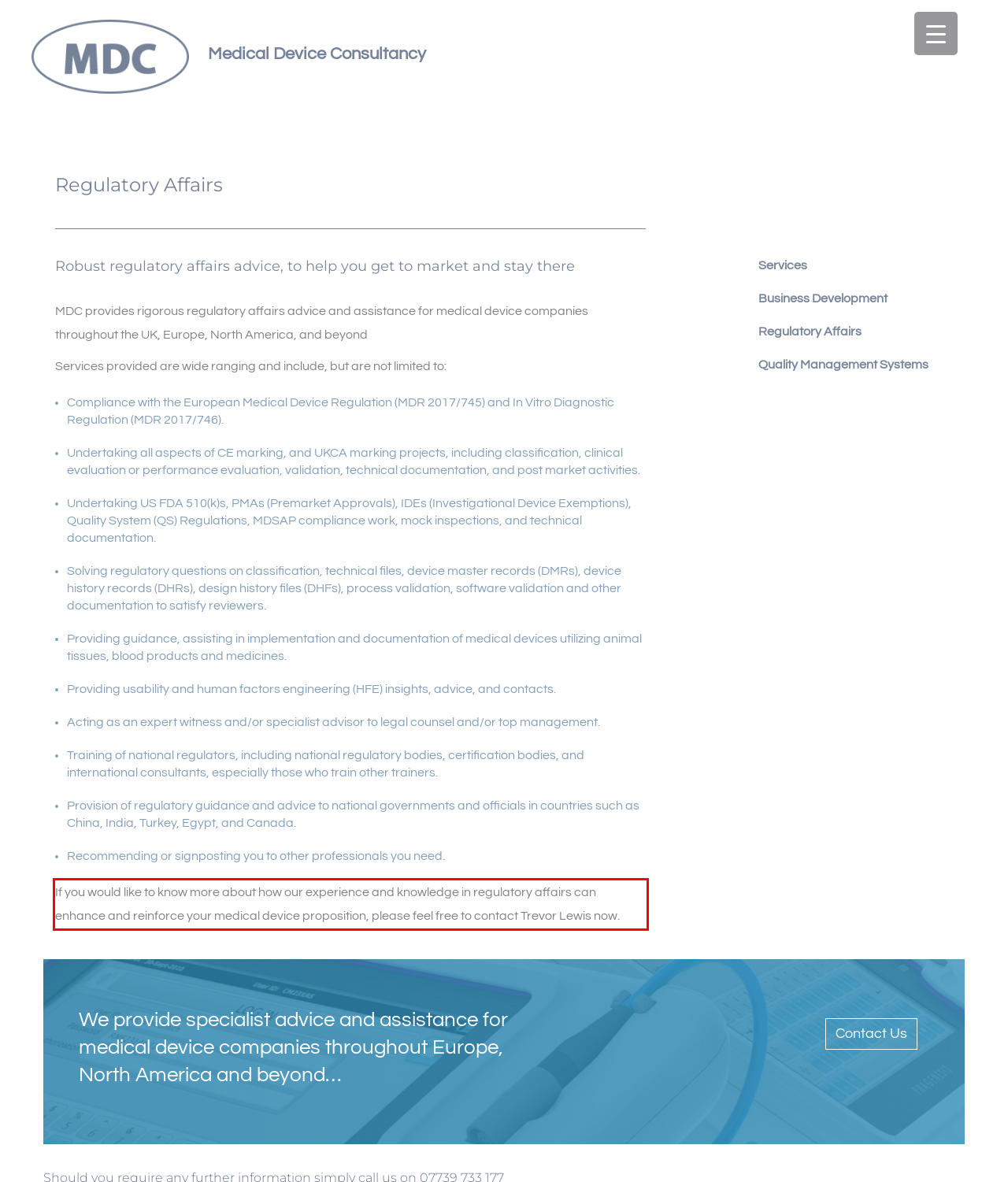Please extract the text content from the UI element enclosed by the red rectangle in the screenshot.

If you would like to know more about how our experience and knowledge in regulatory affairs can enhance and reinforce your medical device proposition, please feel free to contact Trevor Lewis now.